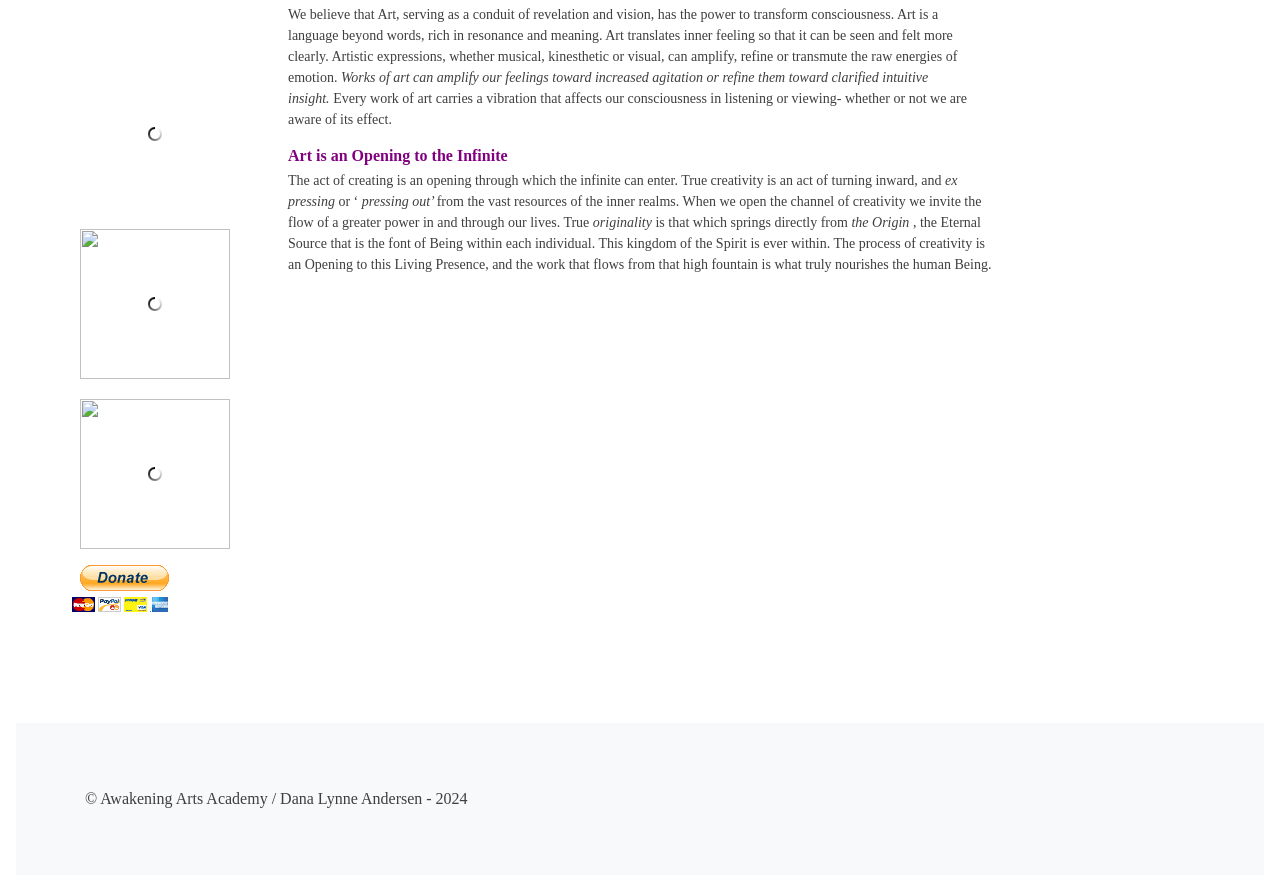Find the bounding box of the UI element described as follows: "alt=""".

[0.055, 0.666, 0.134, 0.685]